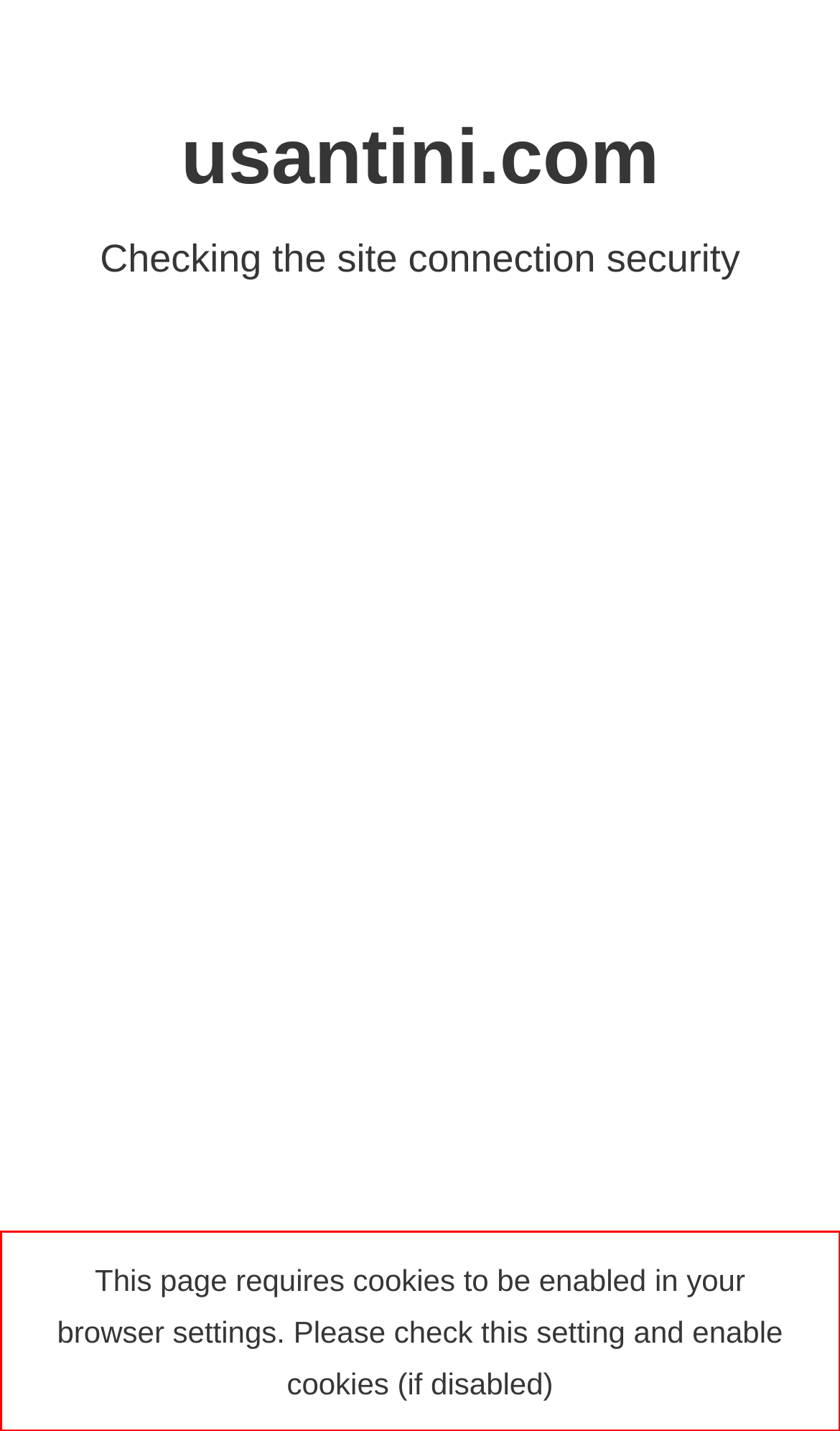Using OCR, extract the text content found within the red bounding box in the given webpage screenshot.

This page requires cookies to be enabled in your browser settings. Please check this setting and enable cookies (if disabled)